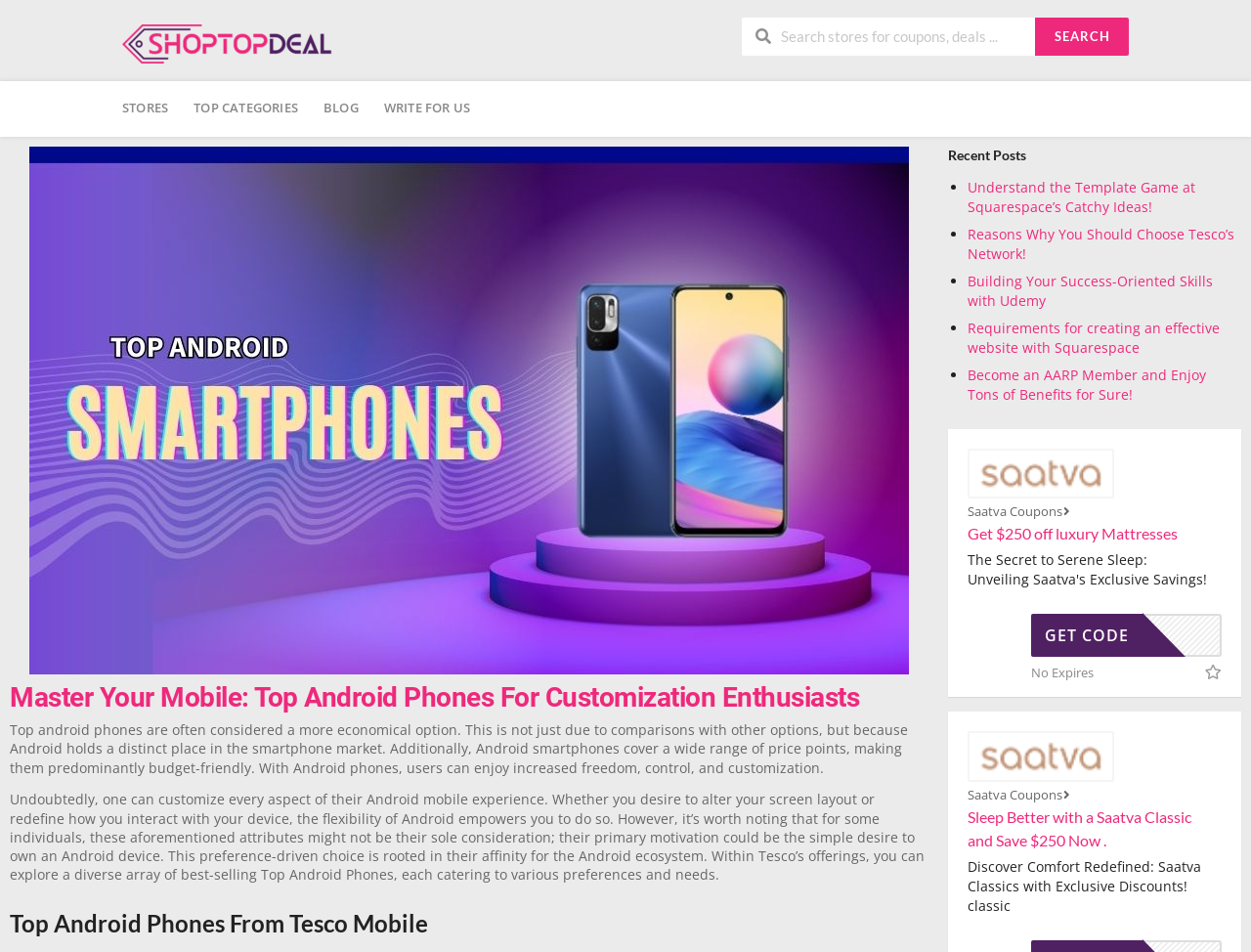Please identify the coordinates of the bounding box that should be clicked to fulfill this instruction: "Click on STORES".

[0.098, 0.085, 0.145, 0.144]